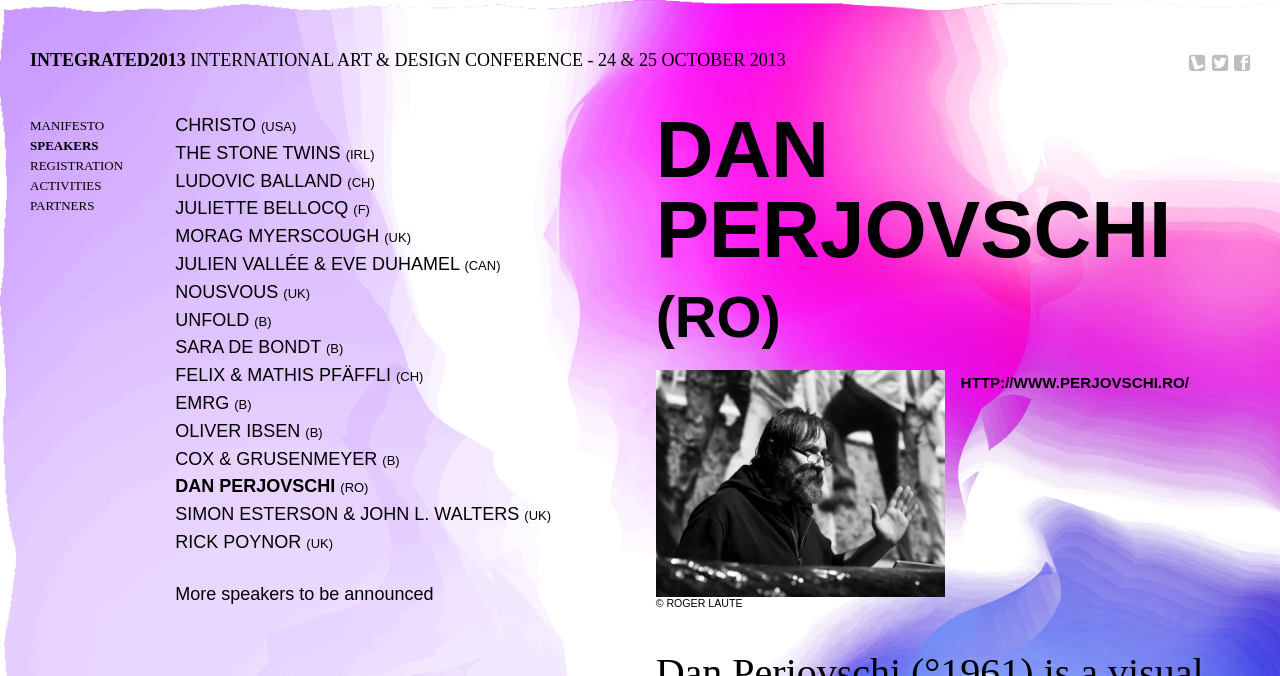How many speakers are listed on this webpage?
From the details in the image, answer the question comprehensively.

I counted the number of links with speaker names and found that there are more than 15 speakers listed on this webpage.